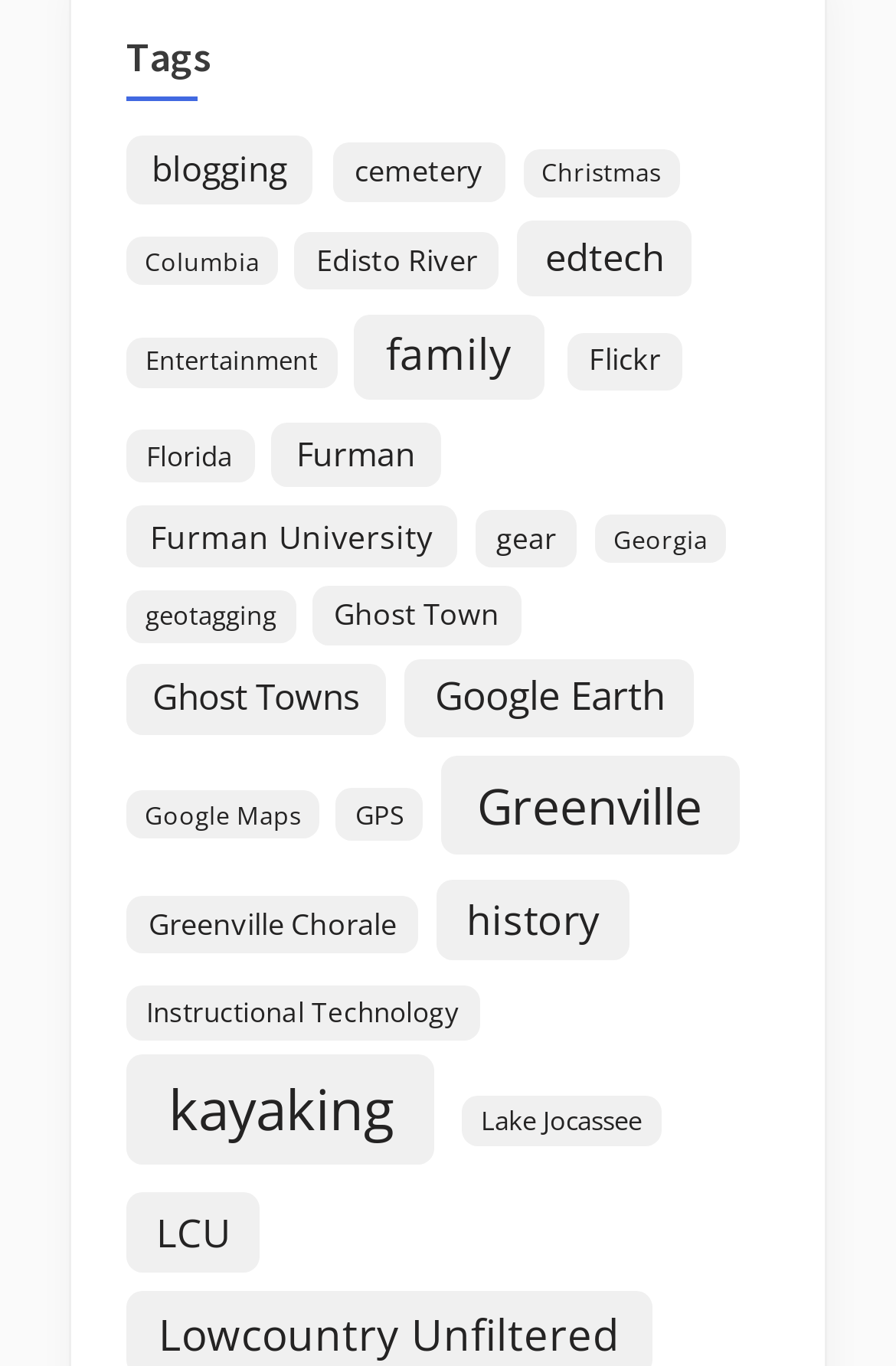Based on the image, provide a detailed response to the question:
Is there a category related to education?

There are several categories related to education, such as 'edtech', 'Furman', 'Furman University', and 'Instructional Technology', which suggests that the webpage has content related to education.